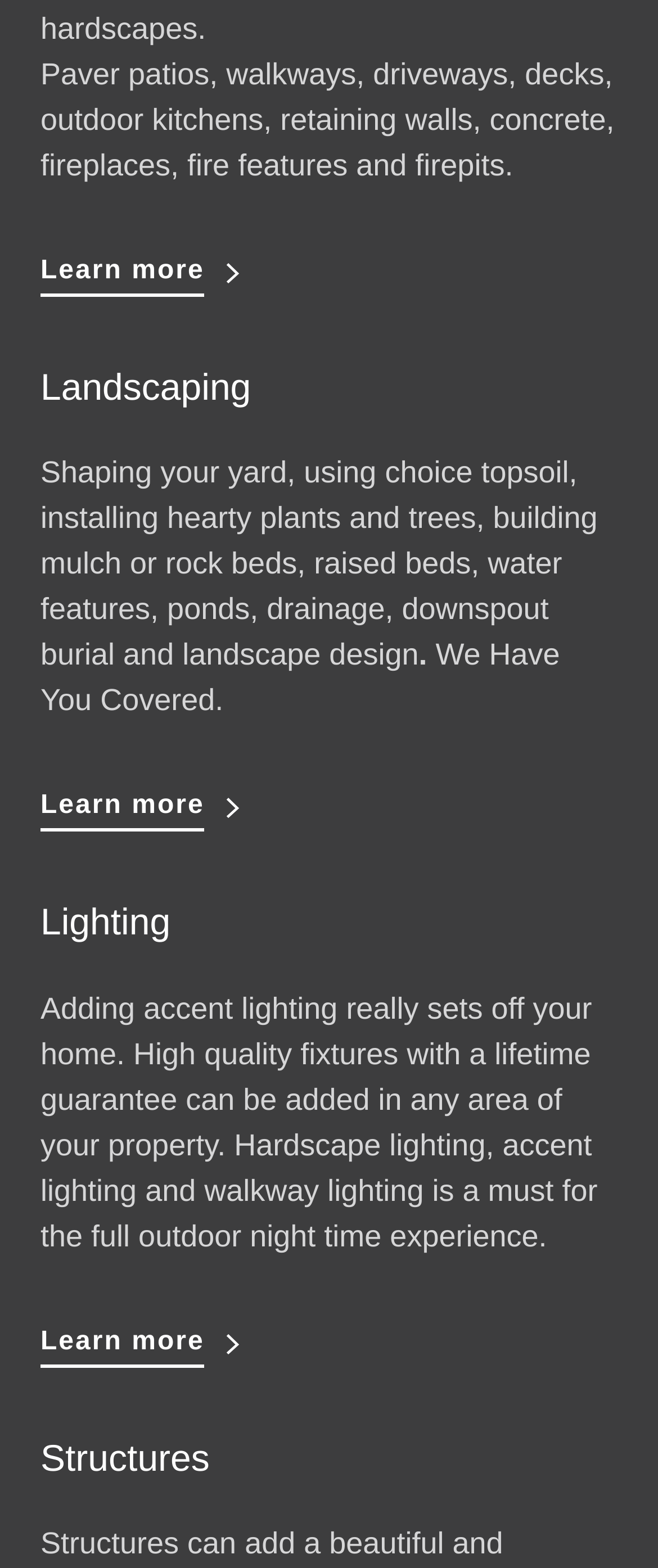Given the element description "A & E" in the screenshot, predict the bounding box coordinates of that UI element.

None